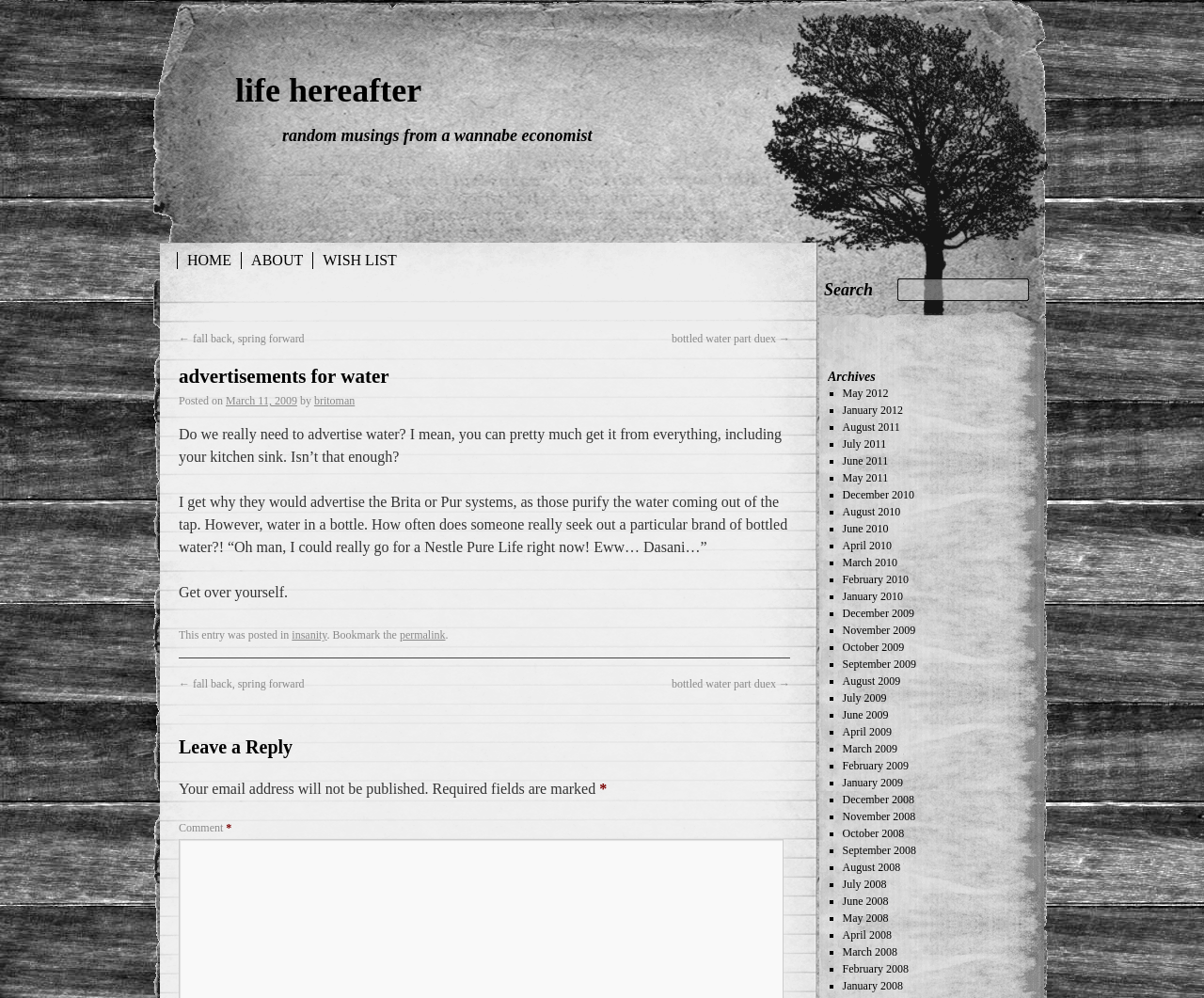Find the bounding box coordinates of the area to click in order to follow the instruction: "Read the previous post".

[0.148, 0.333, 0.253, 0.346]